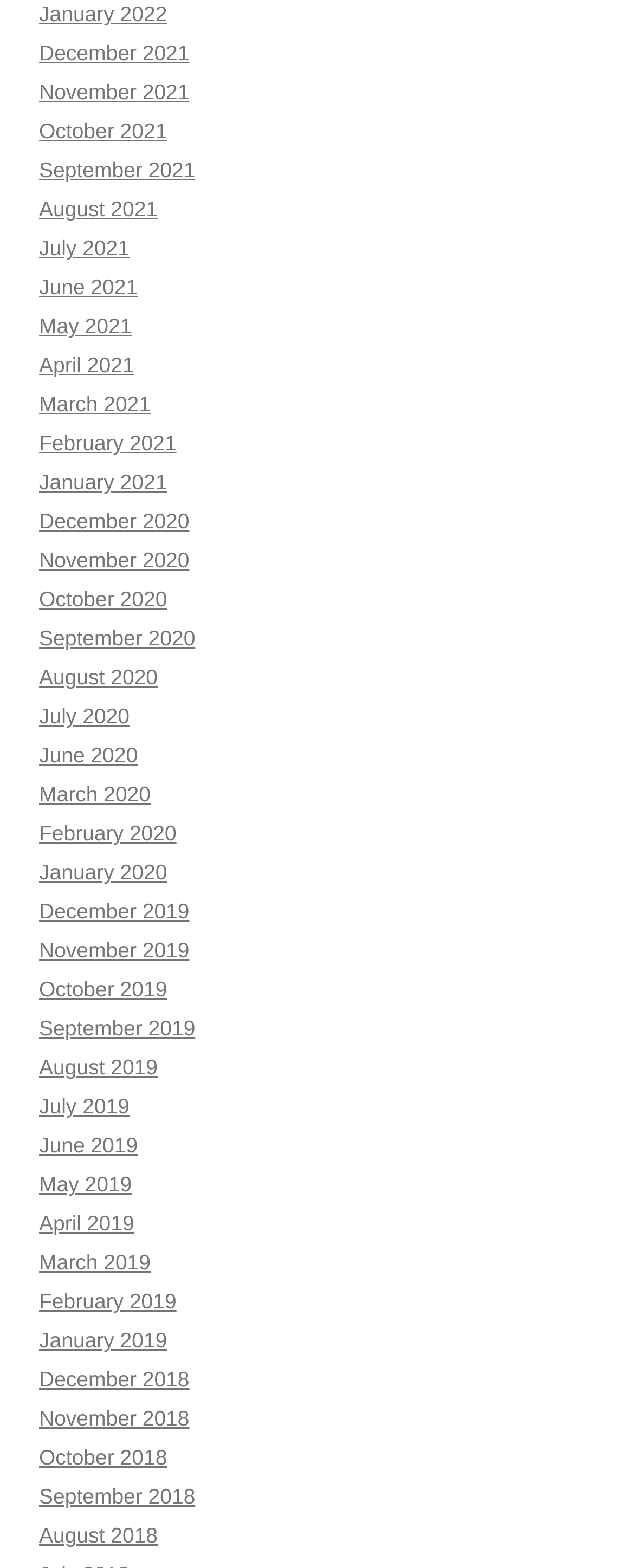Identify the bounding box coordinates of the area you need to click to perform the following instruction: "View December 2021".

[0.062, 0.026, 0.299, 0.042]